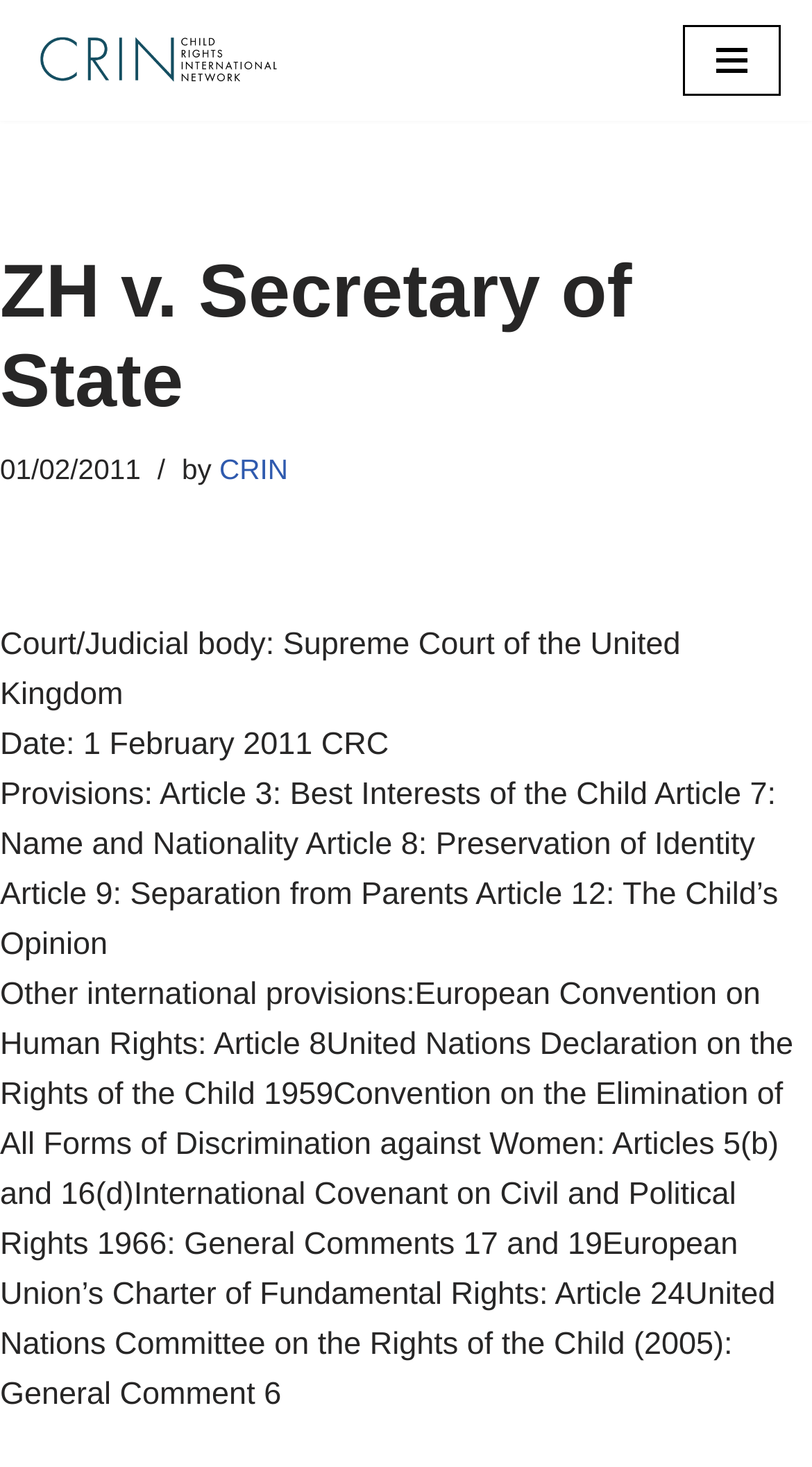Based on the image, please elaborate on the answer to the following question:
What is the name of the court in this case?

I found the answer by looking at the text 'Court/Judicial body: Supreme Court of the United Kingdom' which is located at the coordinates [0.0, 0.428, 0.838, 0.486]. This text is a static text element and it clearly states the name of the court.